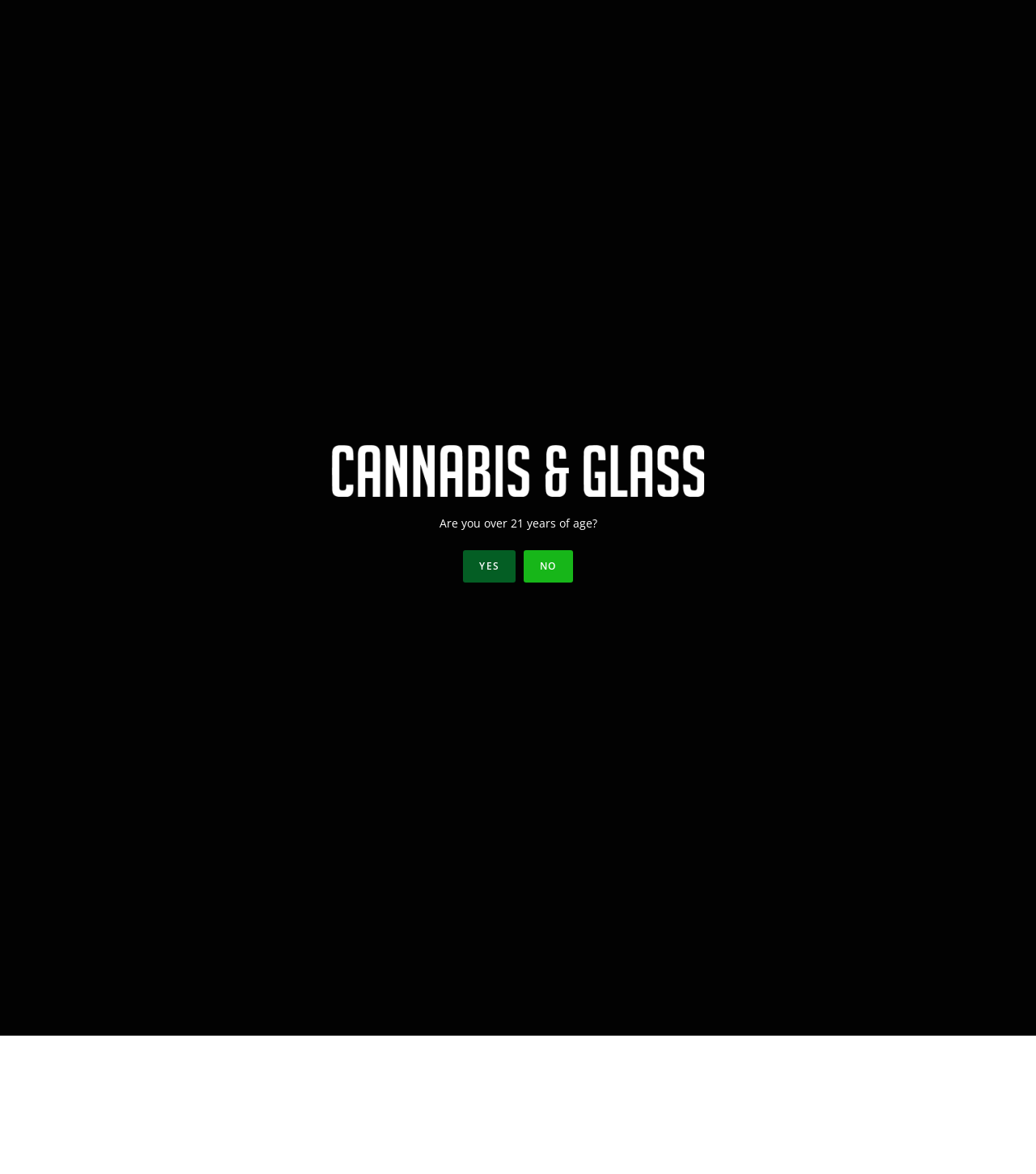Determine the bounding box coordinates for the clickable element to execute this instruction: "Read the blog post about What Are THC-THCA Diamonds?". Provide the coordinates as four float numbers between 0 and 1, i.e., [left, top, right, bottom].

[0.721, 0.461, 0.87, 0.473]